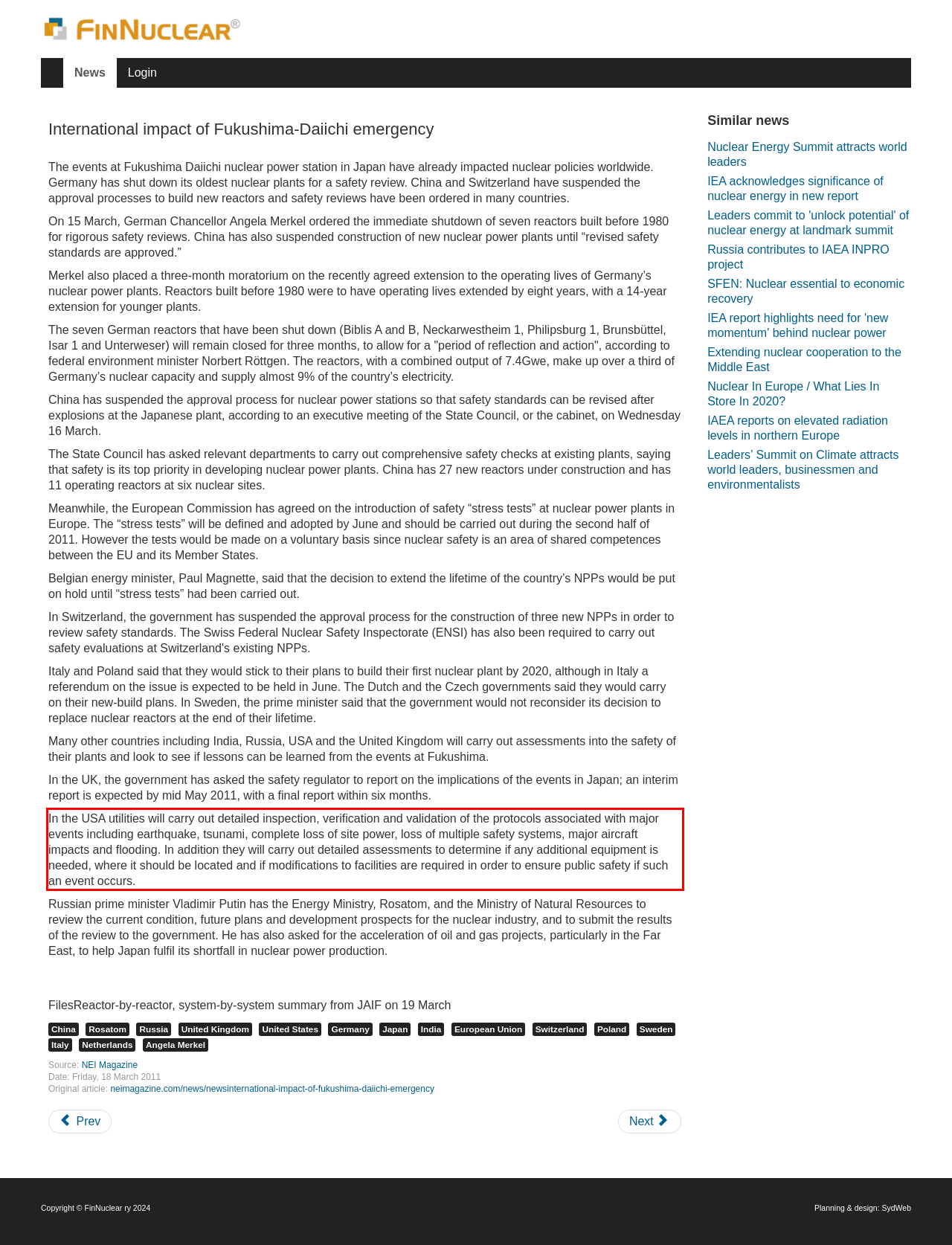Please analyze the provided webpage screenshot and perform OCR to extract the text content from the red rectangle bounding box.

In the USA utilities will carry out detailed inspection, verification and validation of the protocols associated with major events including earthquake, tsunami, complete loss of site power, loss of multiple safety systems, major aircraft impacts and flooding. In addition they will carry out detailed assessments to determine if any additional equipment is needed, where it should be located and if modifications to facilities are required in order to ensure public safety if such an event occurs.